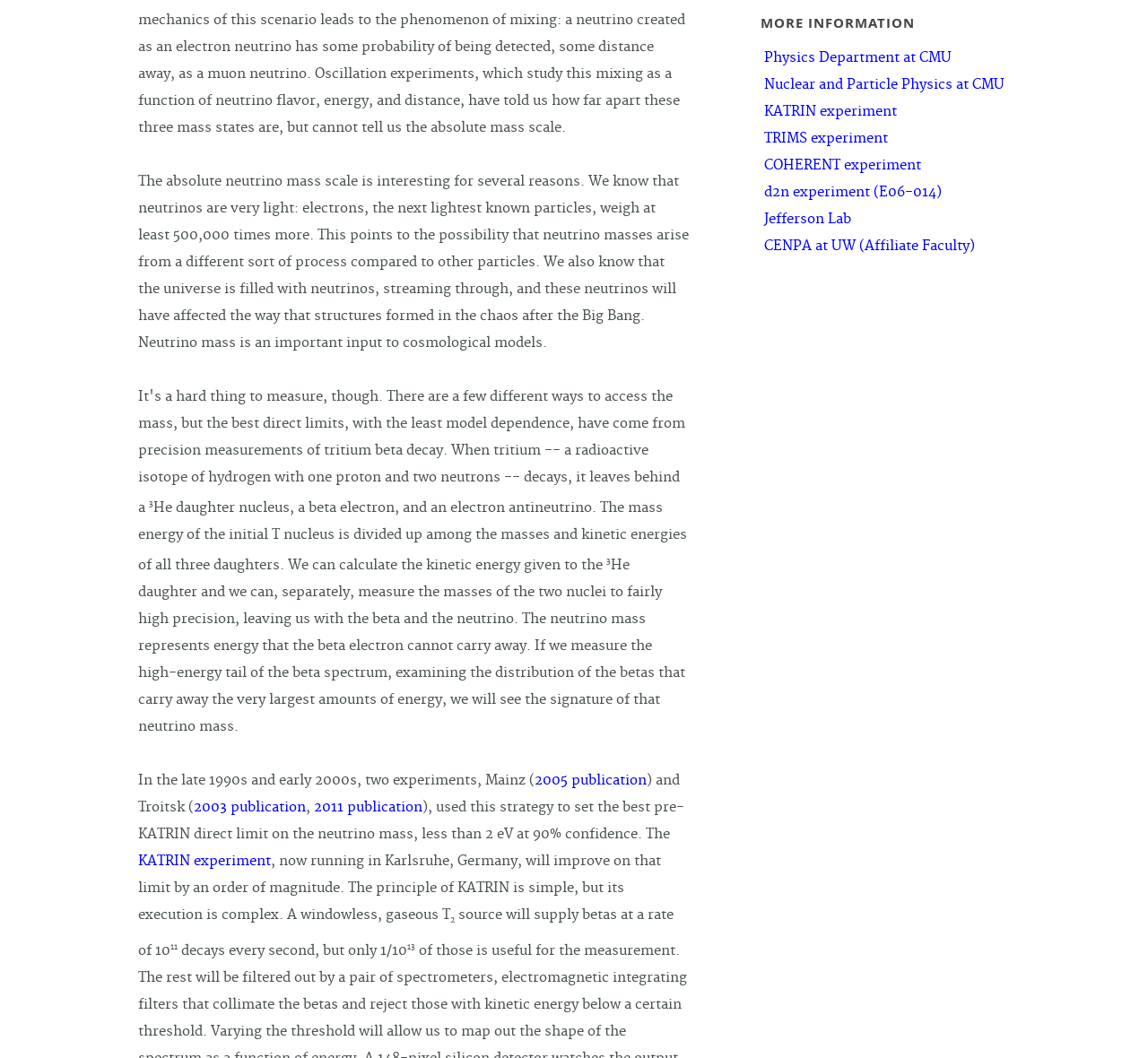Using the webpage screenshot and the element description Exploring the World, determine the bounding box coordinates. Specify the coordinates in the format (top-left x, top-left y, bottom-right x, bottom-right y) with values ranging from 0 to 1.

None